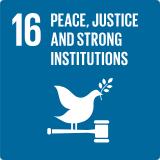What does the gavel represent?
Provide a detailed and well-explained answer to the question.

The caption explains that the gavel in the image represents justice and the rule of law, which is another important aspect of the 16th UN Sustainable Development Goal.